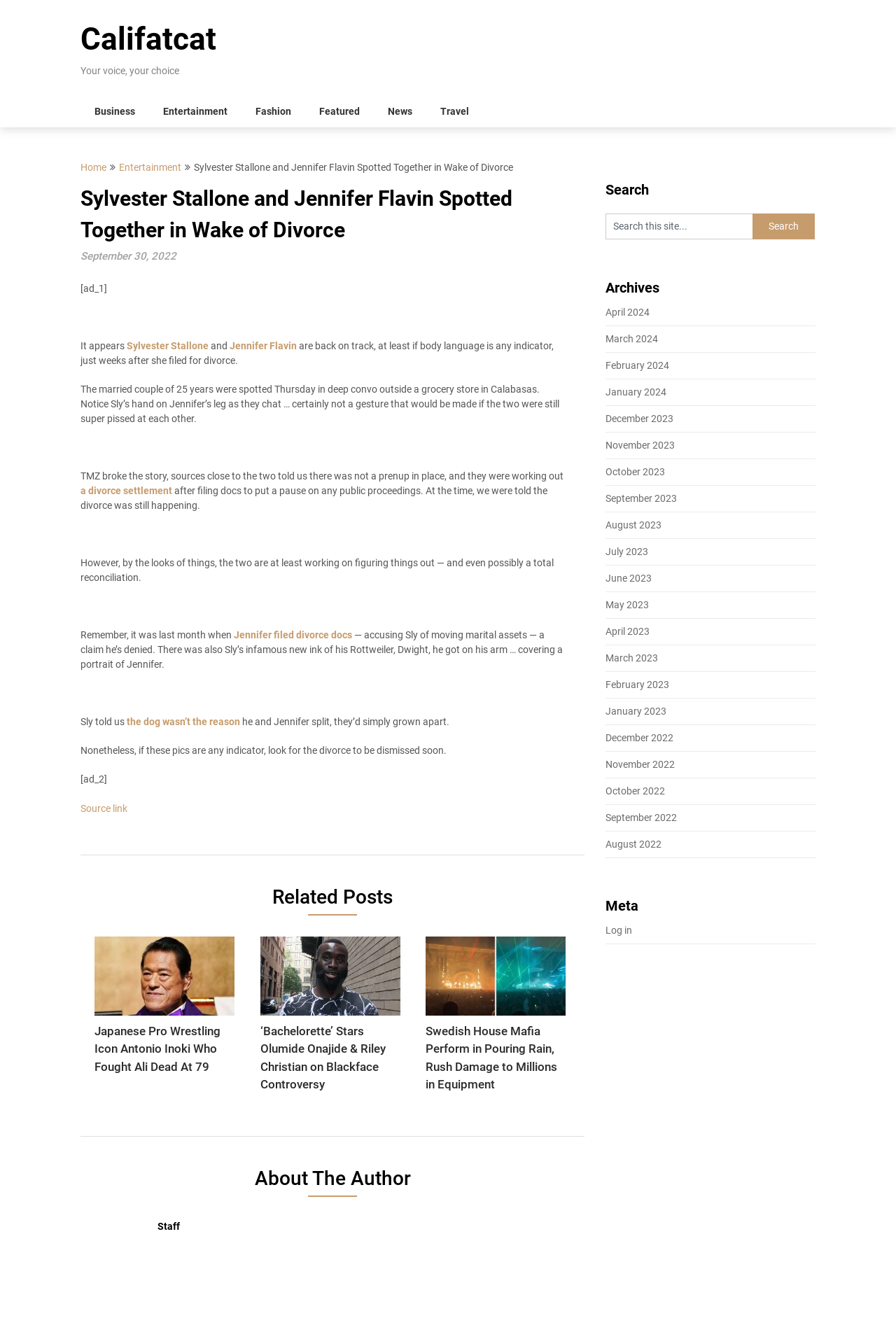Can you specify the bounding box coordinates of the area that needs to be clicked to fulfill the following instruction: "Click on the 'About The Author' link"?

[0.09, 0.87, 0.652, 0.894]